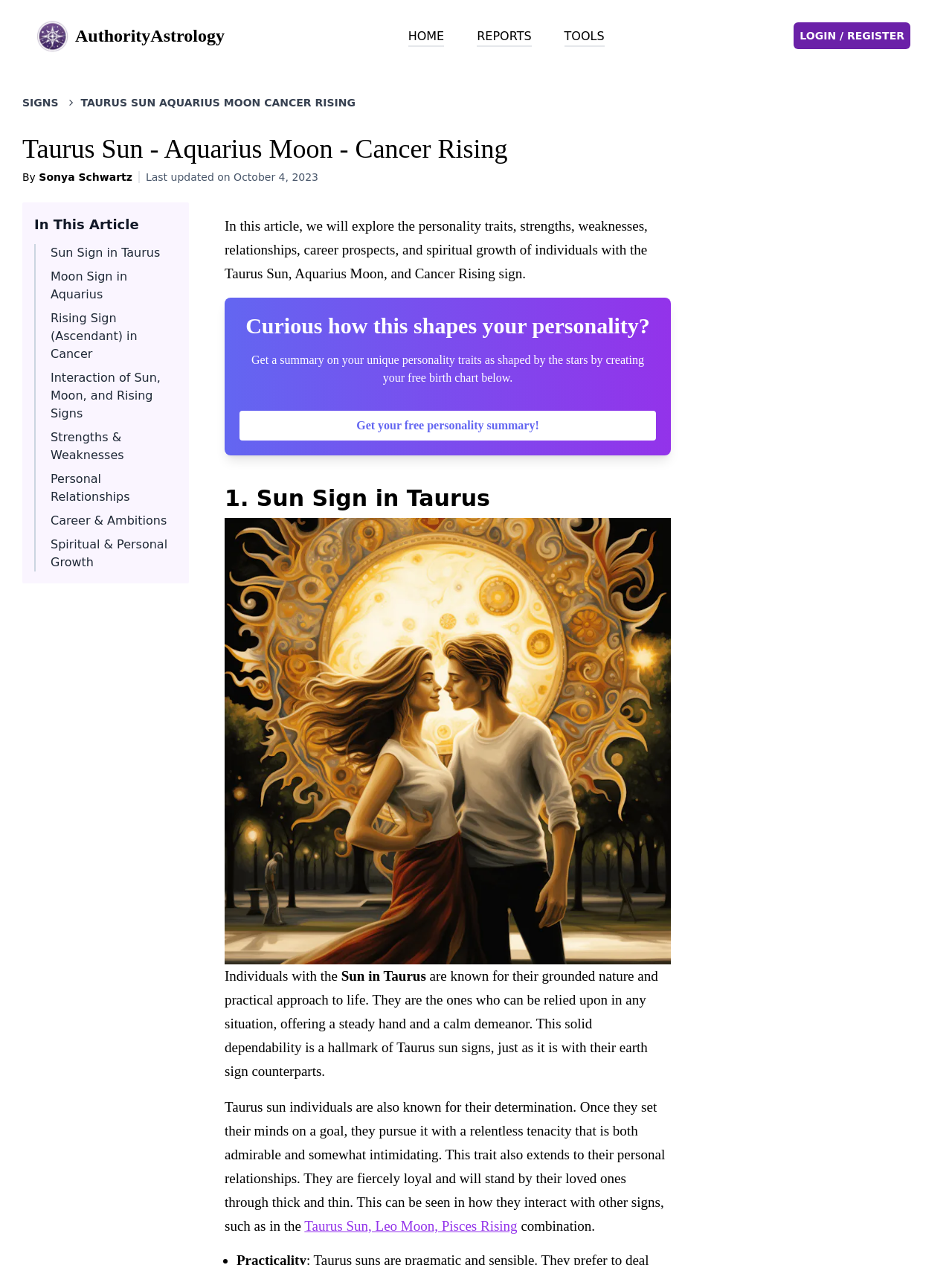What is the personality trait of individuals with Sun in Taurus?
Answer the question with a detailed and thorough explanation.

According to the article, individuals with Sun in Taurus are known for their grounded nature and practical approach to life, as mentioned in the section '1. Sun Sign in Taurus'.